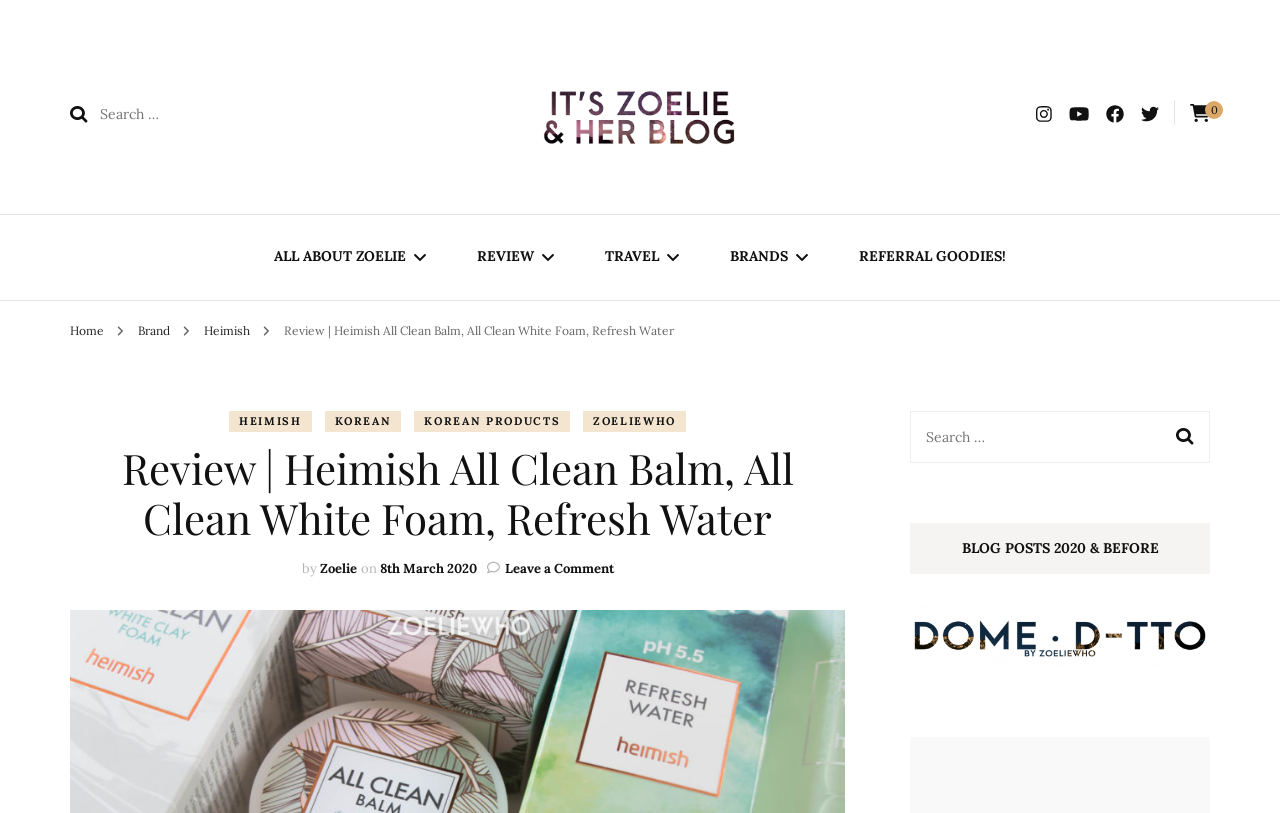Please determine the bounding box coordinates of the element's region to click in order to carry out the following instruction: "Search for something again". The coordinates should be four float numbers between 0 and 1, i.e., [left, top, right, bottom].

[0.711, 0.505, 0.945, 0.569]